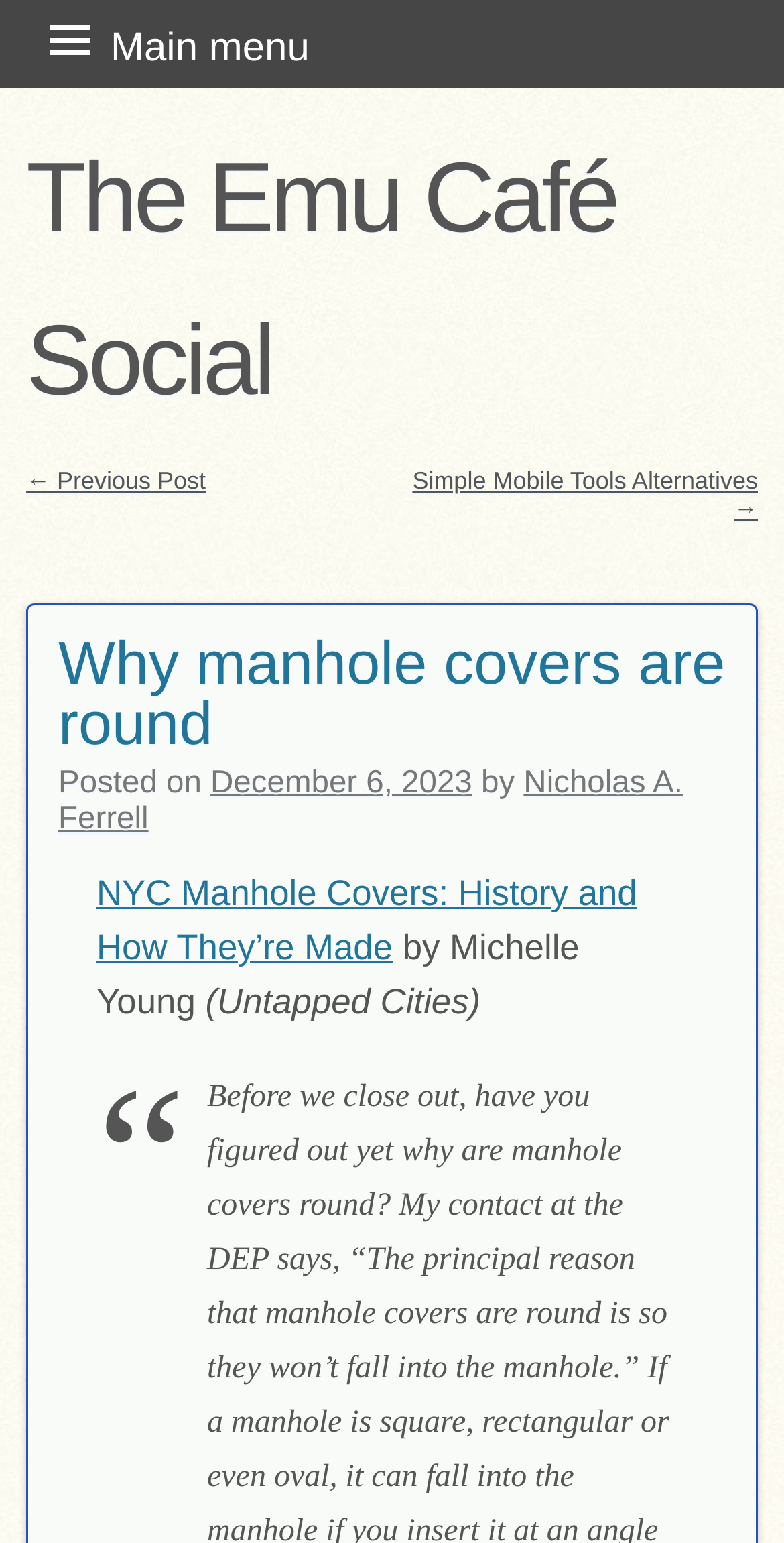Please identify the bounding box coordinates of the clickable area that will allow you to execute the instruction: "Sign up for the service".

None